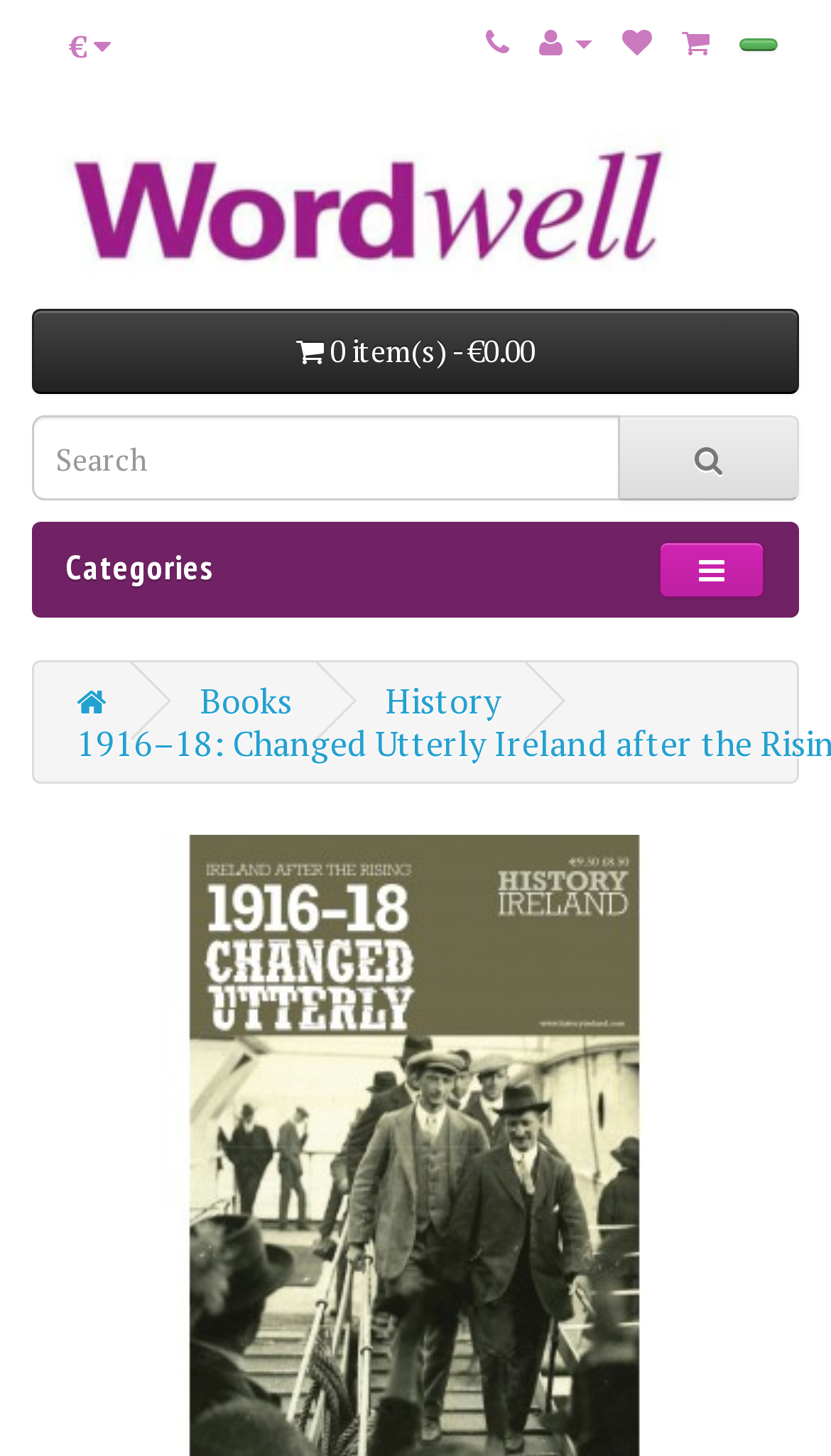Locate the bounding box coordinates of the region to be clicked to comply with the following instruction: "Search for something". The coordinates must be four float numbers between 0 and 1, in the form [left, top, right, bottom].

None